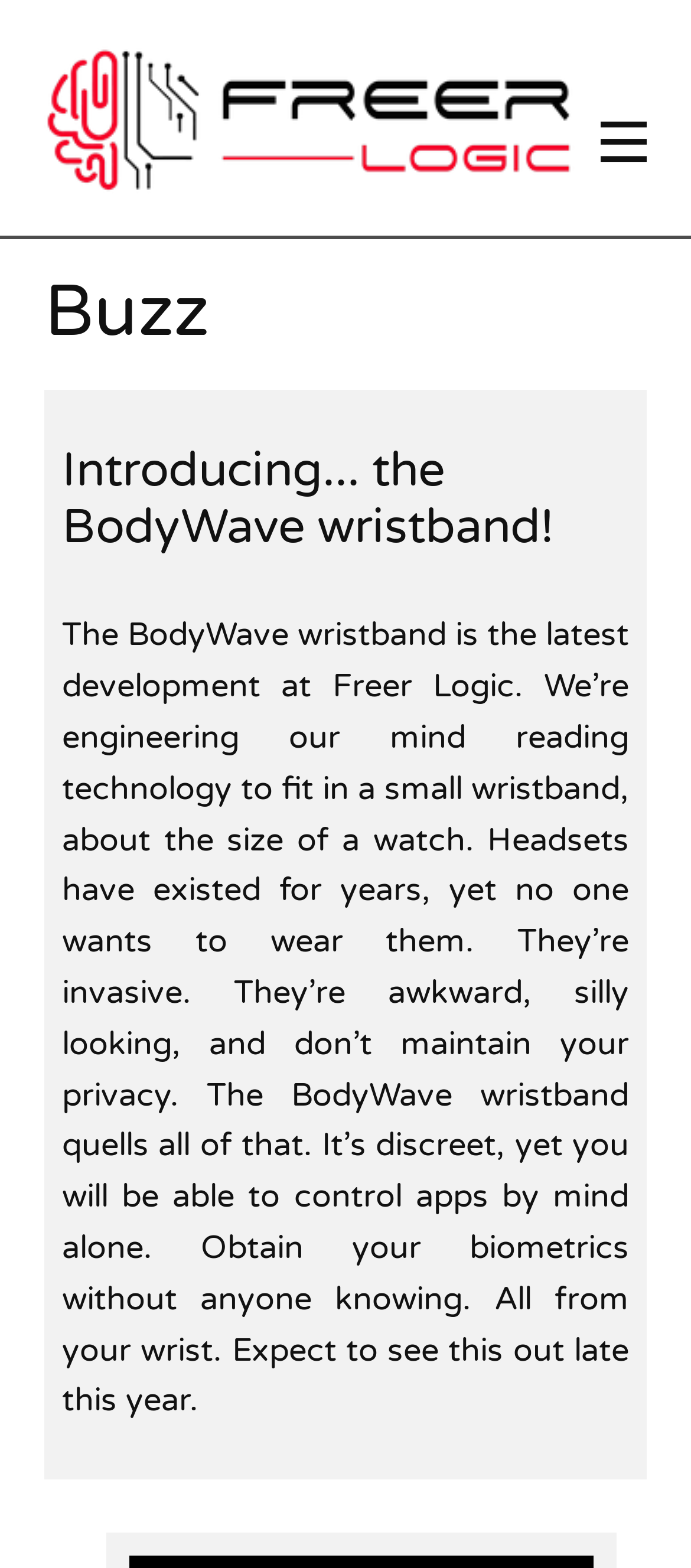What is the name of the wristband?
Please elaborate on the answer to the question with detailed information.

The question asks for the name of the wristband, which can be found in the StaticText element with the description 'The BodyWave wristband is the latest development at Freer Logic...'. The name 'BodyWave' is explicitly mentioned in this text.